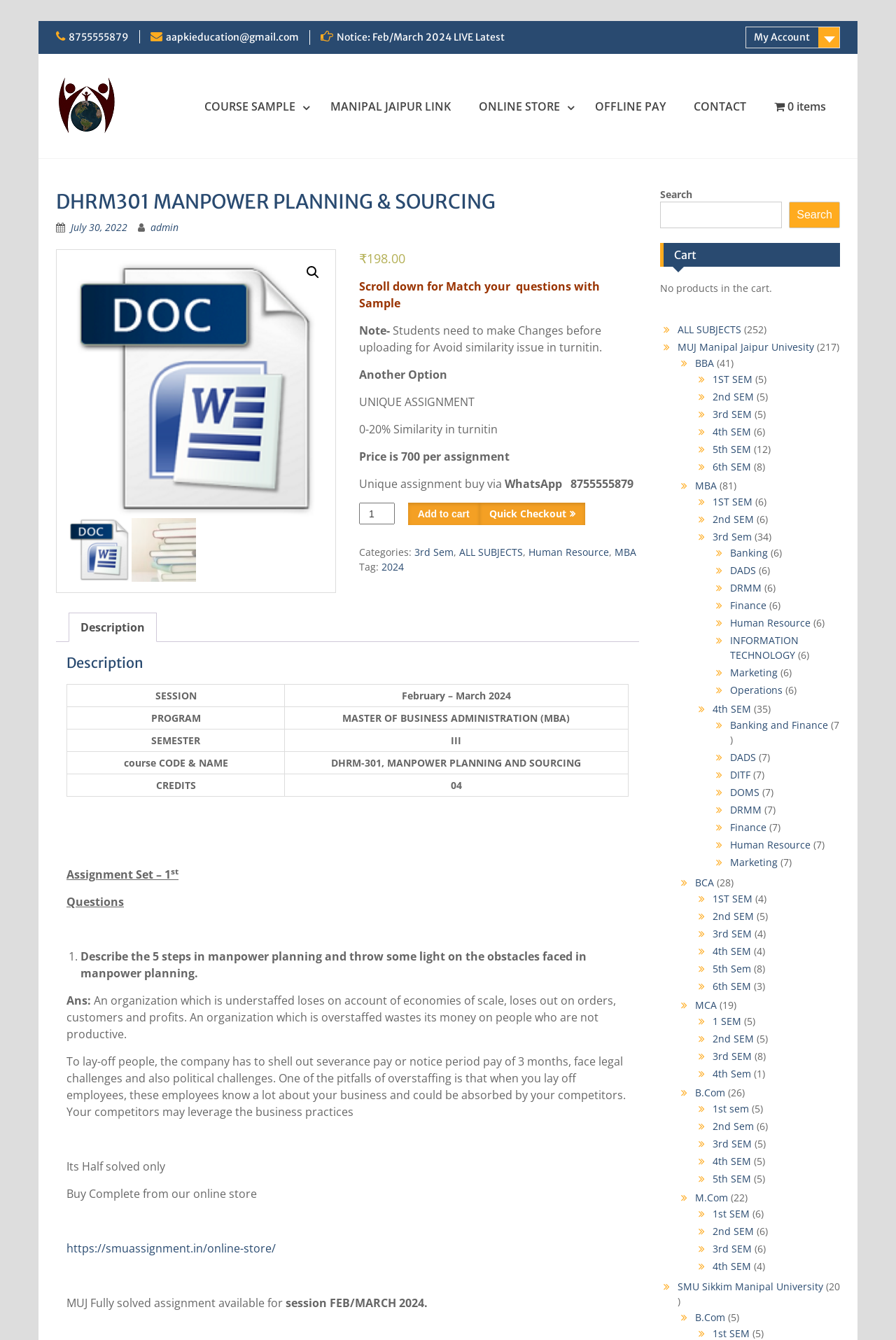Give a short answer using one word or phrase for the question:
What is the price of the unique assignment?

700